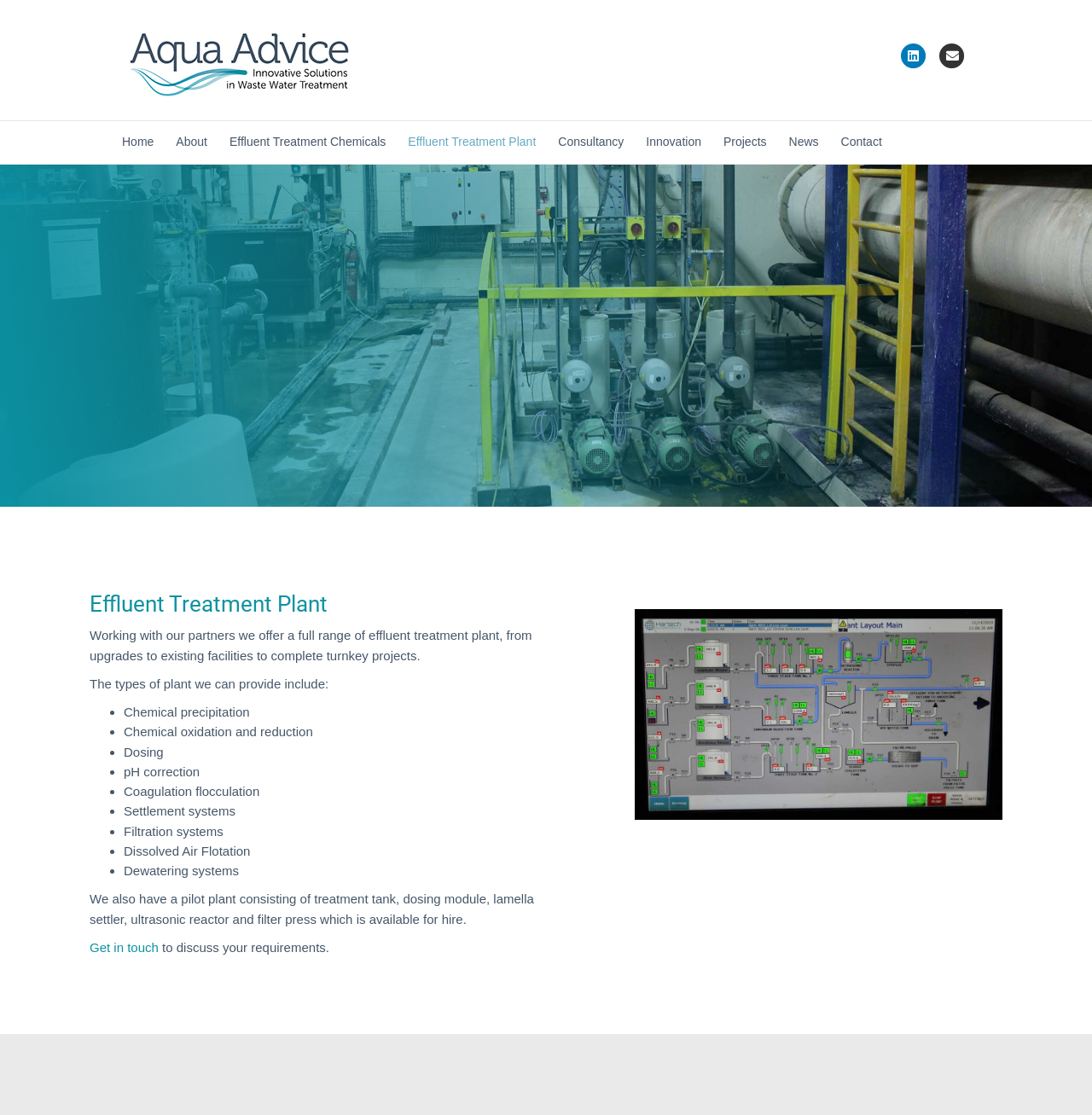Please identify the bounding box coordinates of the region to click in order to complete the task: "Click on the 'Aqua Advice' logo". The coordinates must be four float numbers between 0 and 1, specified as [left, top, right, bottom].

[0.102, 0.046, 0.336, 0.059]